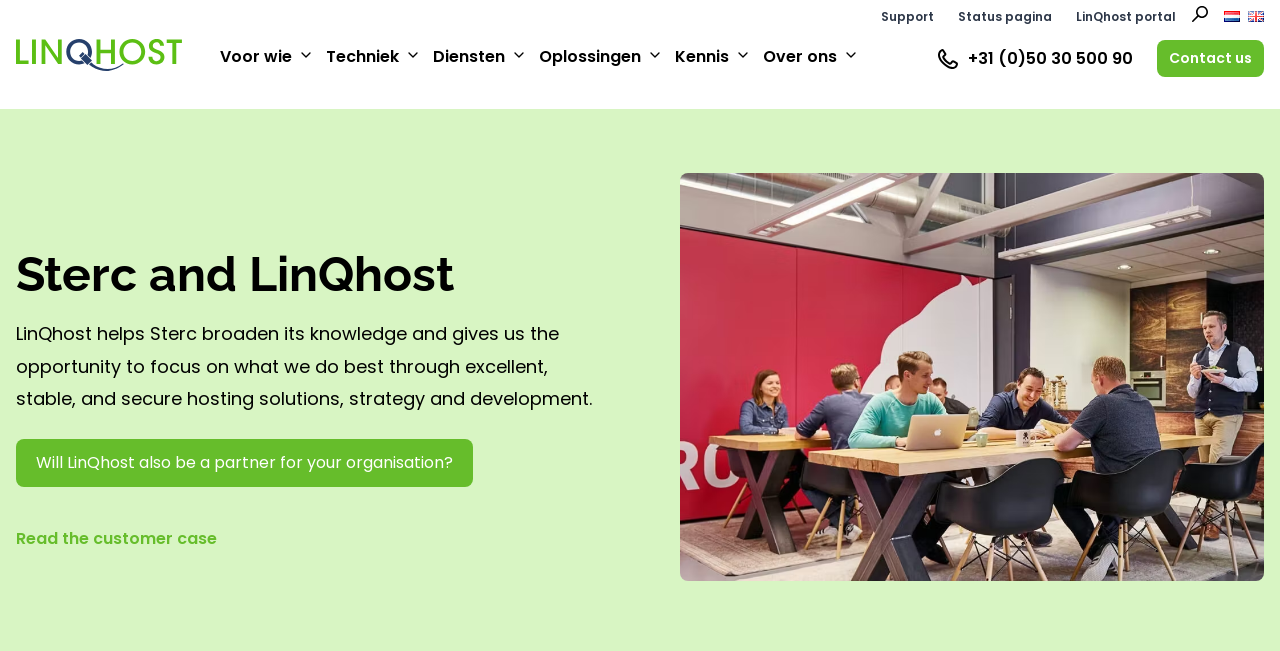Kindly determine the bounding box coordinates of the area that needs to be clicked to fulfill this instruction: "Contact us".

[0.904, 0.061, 0.988, 0.118]